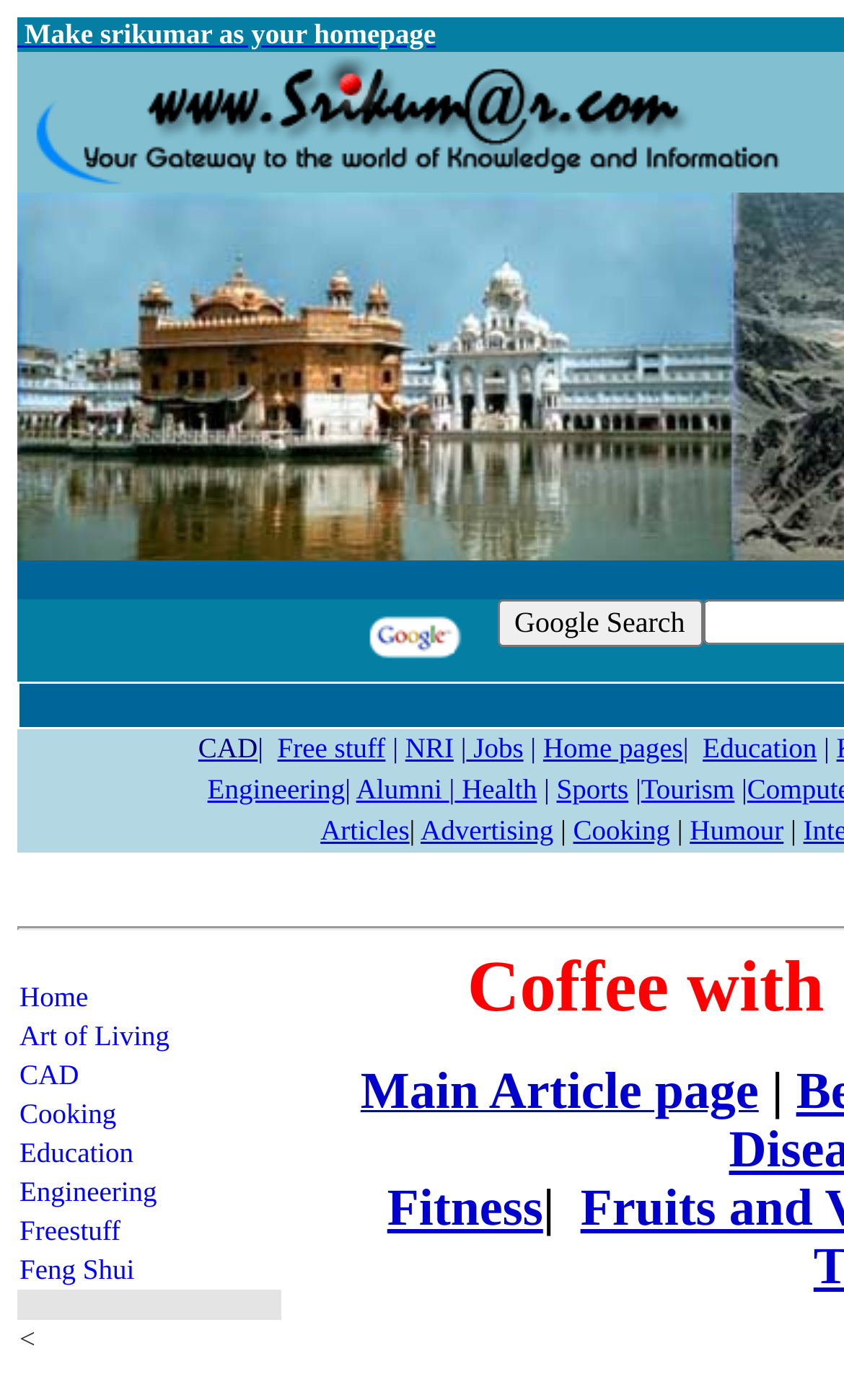Given the description: "Free stuff", determine the bounding box coordinates of the UI element. The coordinates should be formatted as four float numbers between 0 and 1, [left, top, right, bottom].

[0.329, 0.522, 0.457, 0.546]